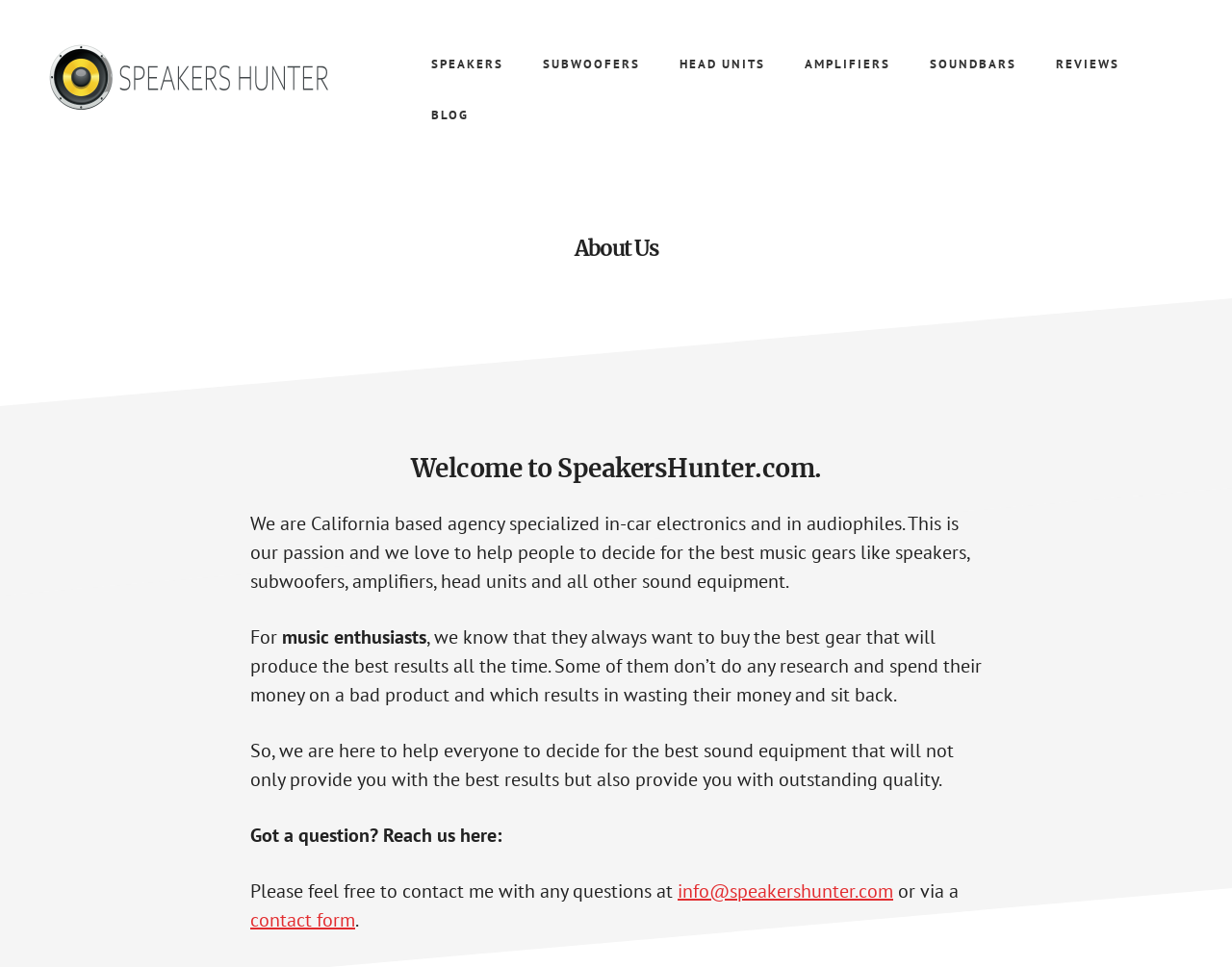Specify the bounding box coordinates of the region I need to click to perform the following instruction: "read the blog". The coordinates must be four float numbers in the range of 0 to 1, i.e., [left, top, right, bottom].

[0.336, 0.093, 0.395, 0.145]